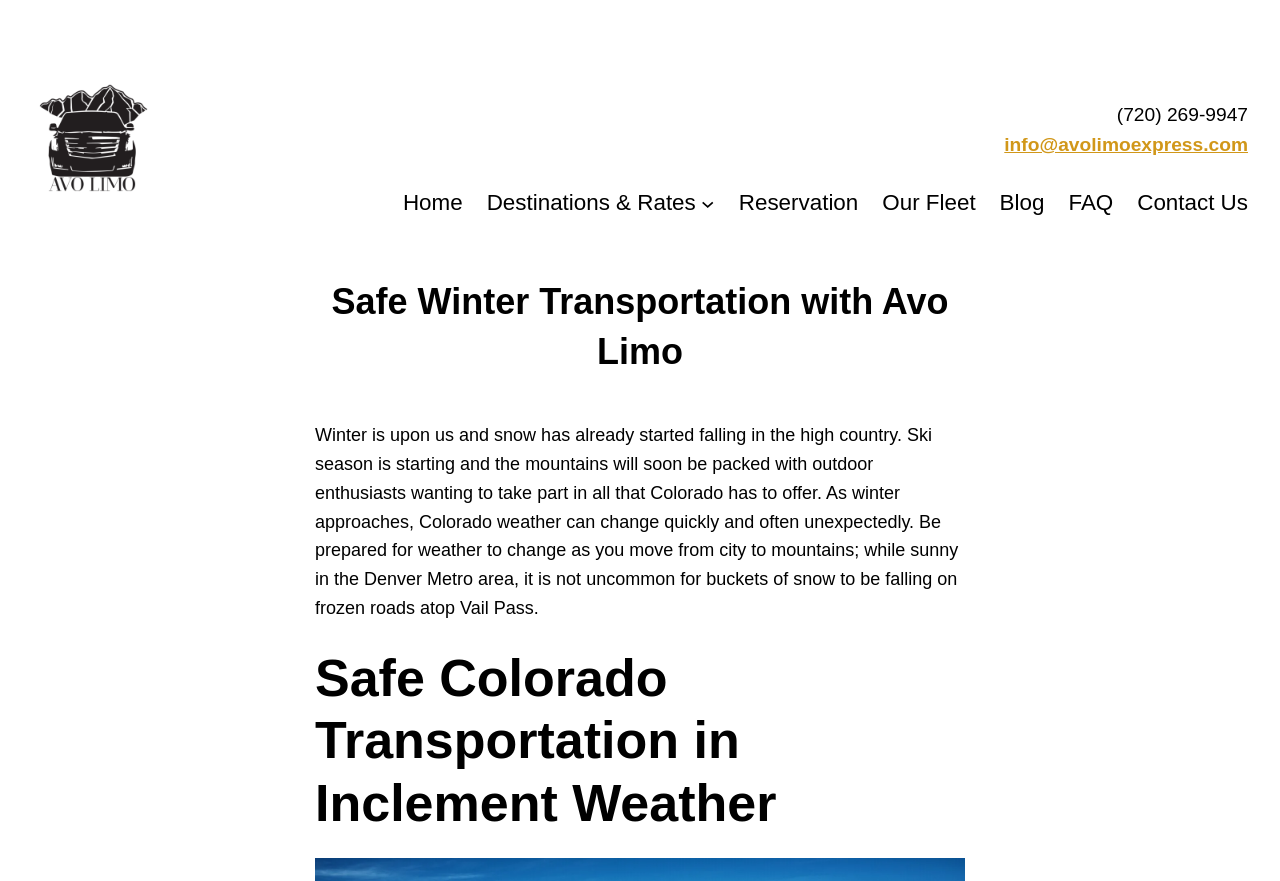Give a concise answer using one word or a phrase to the following question:
What is the topic of the second heading?

Safe Colorado Transportation